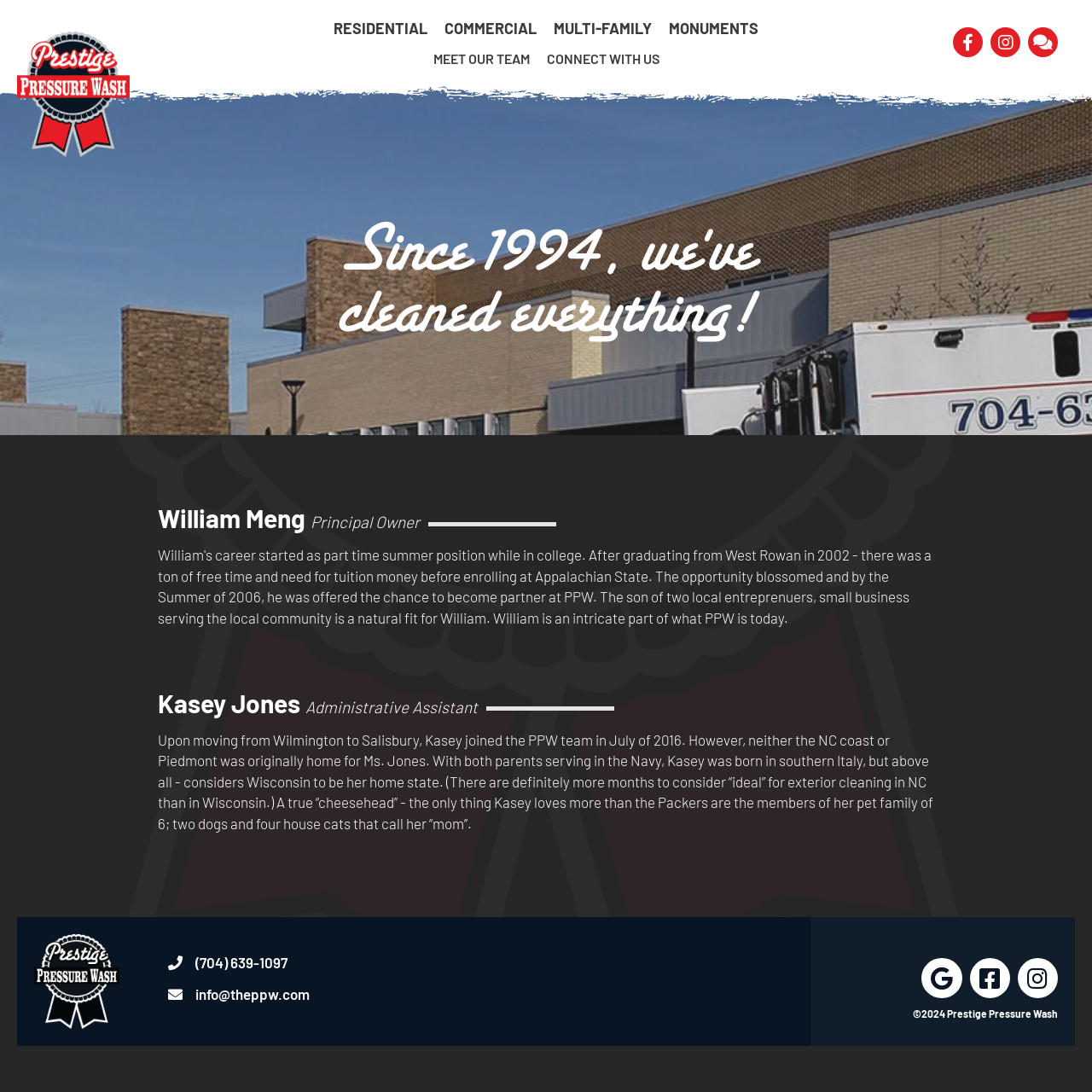Please specify the bounding box coordinates of the clickable section necessary to execute the following command: "Click the 'RESIDENTIAL' link".

[0.298, 0.008, 0.399, 0.044]